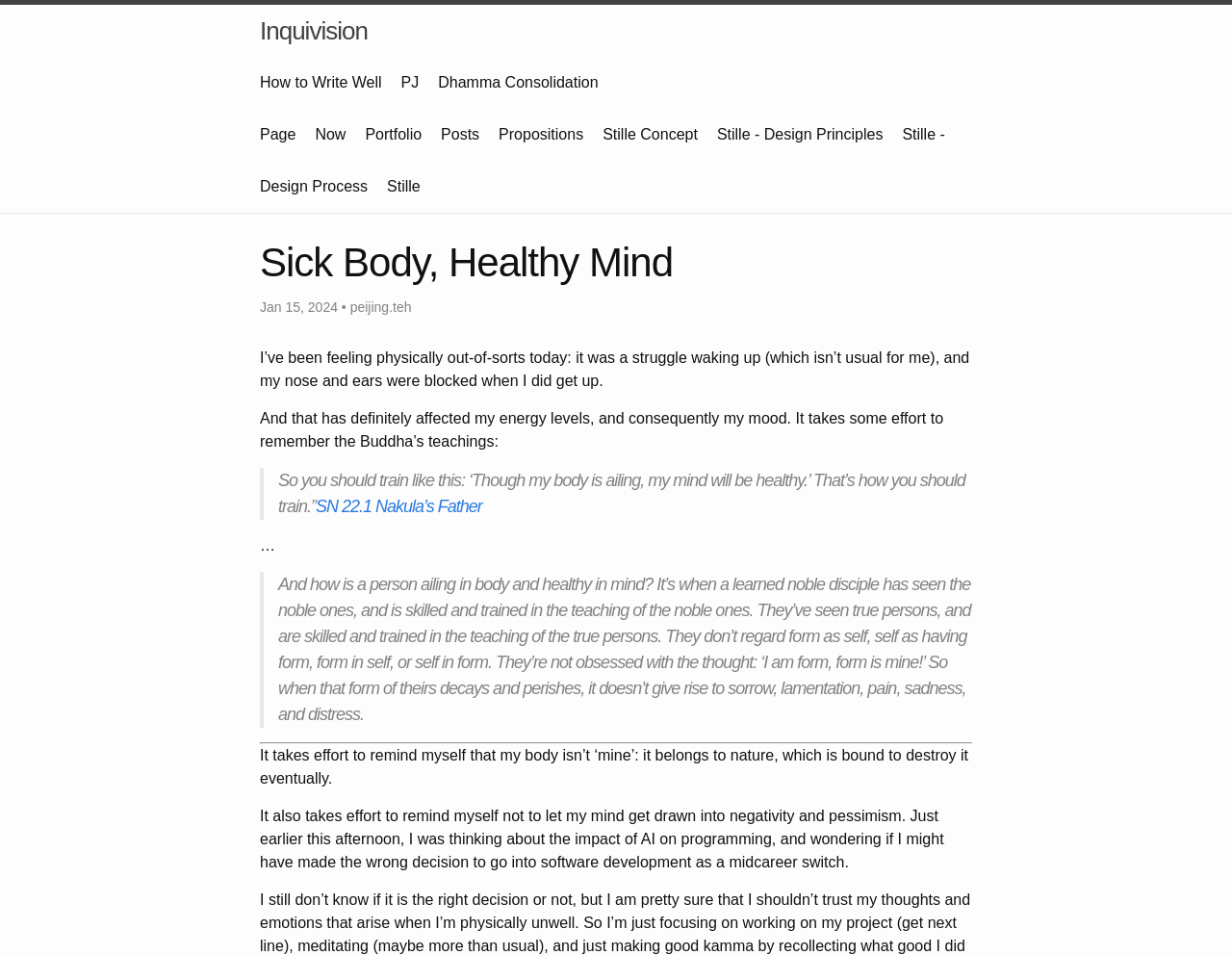Provide a single word or phrase answer to the question: 
What is the author's attitude towards their body?

Belongs to nature